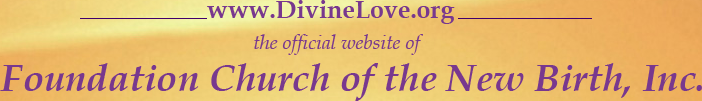Please analyze the image and give a detailed answer to the question:
What color is the font used for the phrase 'the official website of'?

The elegant font used for the phrase 'the official website of' is purple in color, adding a formal touch to the presentation.